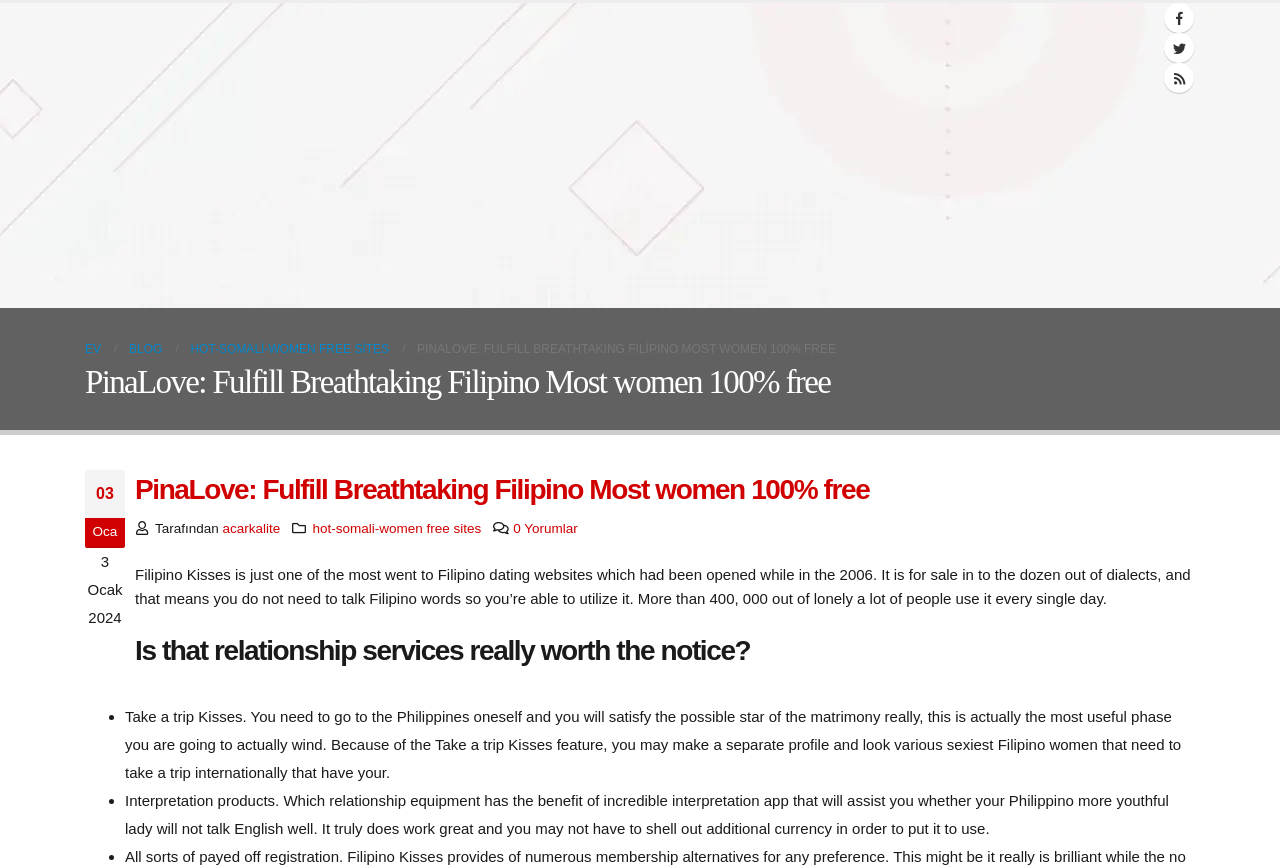Determine the bounding box coordinates (top-left x, top-left y, bottom-right x, bottom-right y) of the UI element described in the following text: Ev

[0.066, 0.386, 0.079, 0.418]